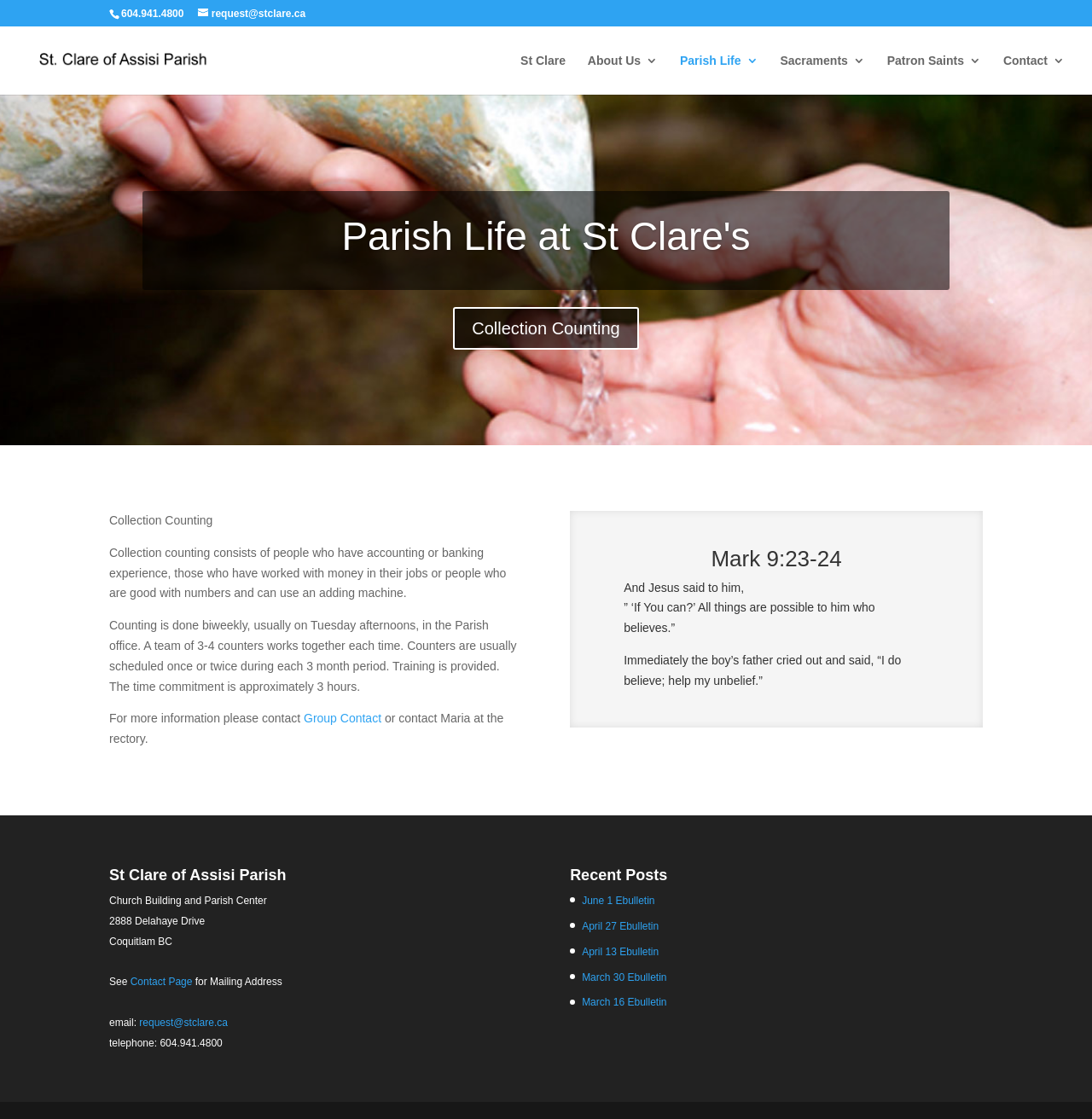Indicate the bounding box coordinates of the element that must be clicked to execute the instruction: "Contact the Group Contact". The coordinates should be given as four float numbers between 0 and 1, i.e., [left, top, right, bottom].

[0.278, 0.636, 0.349, 0.648]